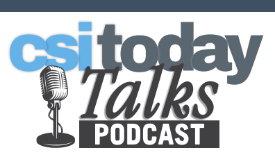What is the illustration to the left of the text?
Please answer the question with as much detail and depth as you can.

To the left of the text, there is a classic microphone illustration, which symbolizes the audio format of the content.